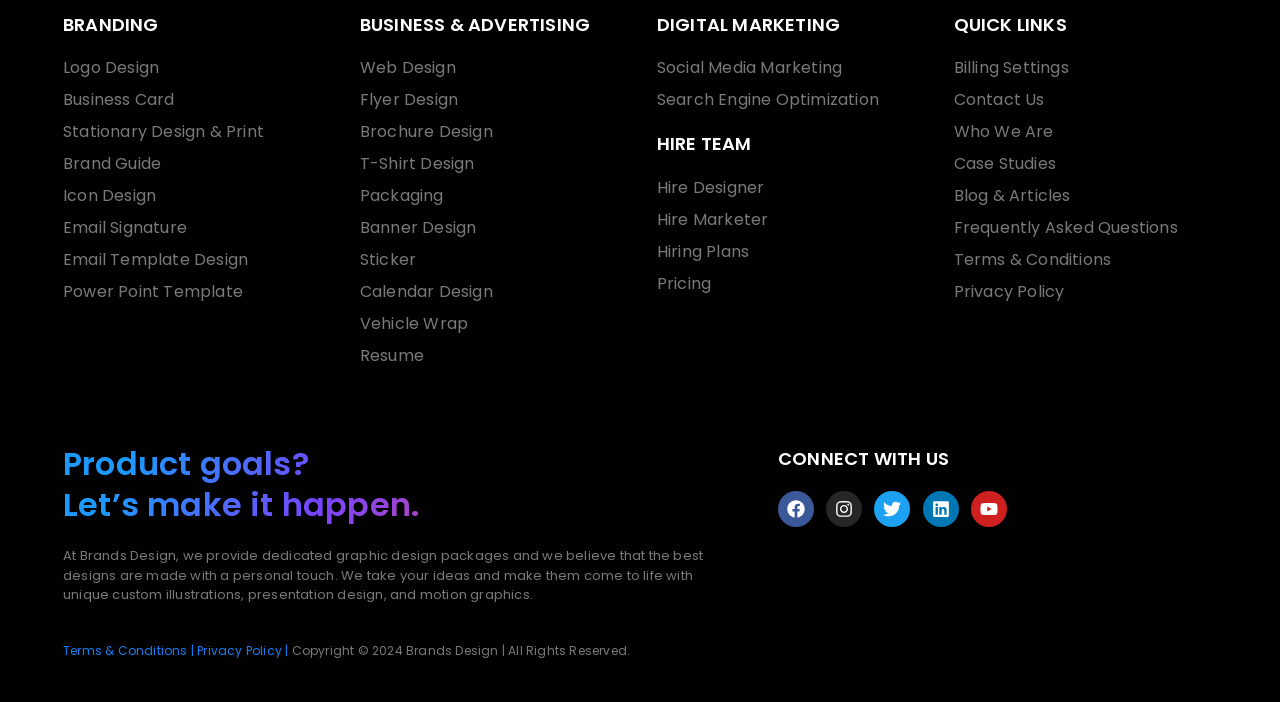Identify the bounding box coordinates of the section that should be clicked to achieve the task described: "View Brand Guide".

[0.049, 0.217, 0.255, 0.251]